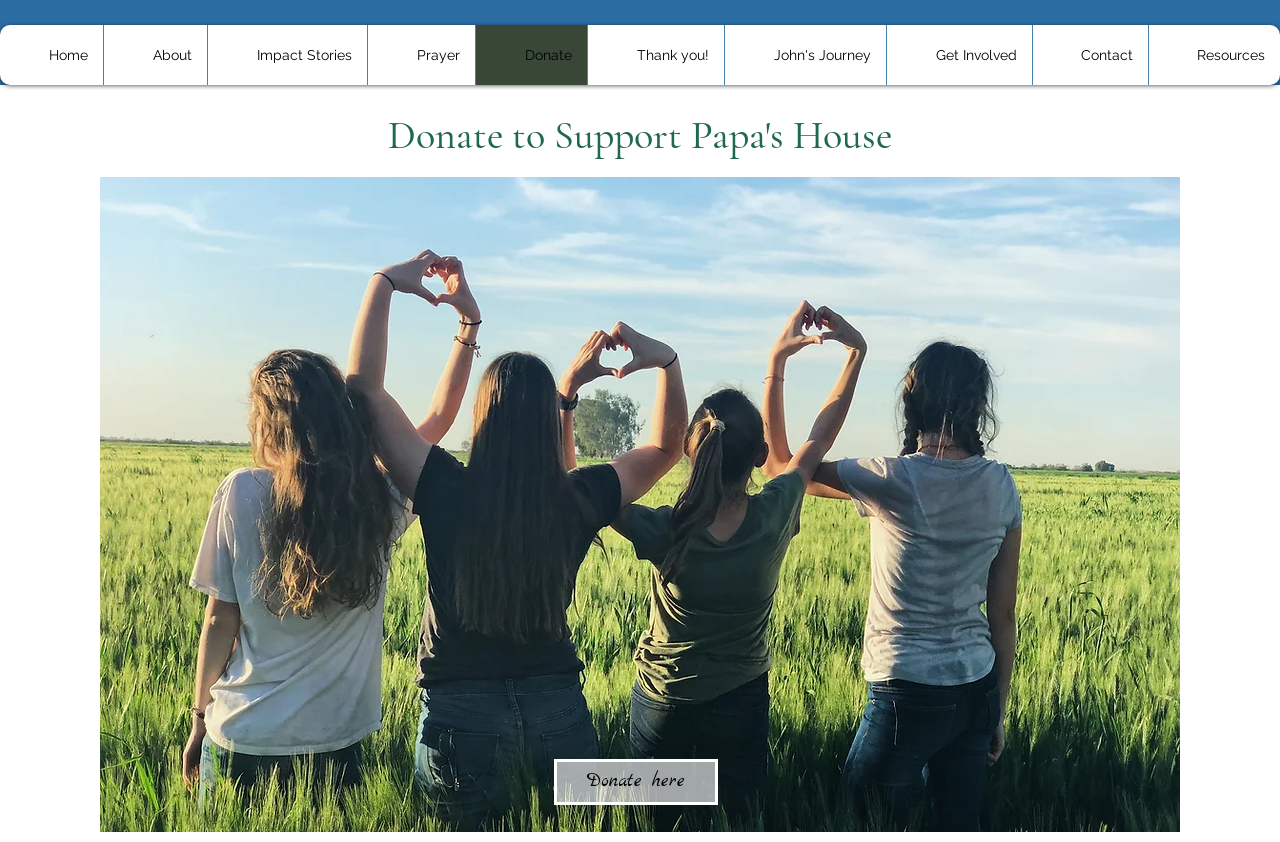Please identify the bounding box coordinates of the element I need to click to follow this instruction: "read about impact stories".

[0.162, 0.03, 0.287, 0.101]